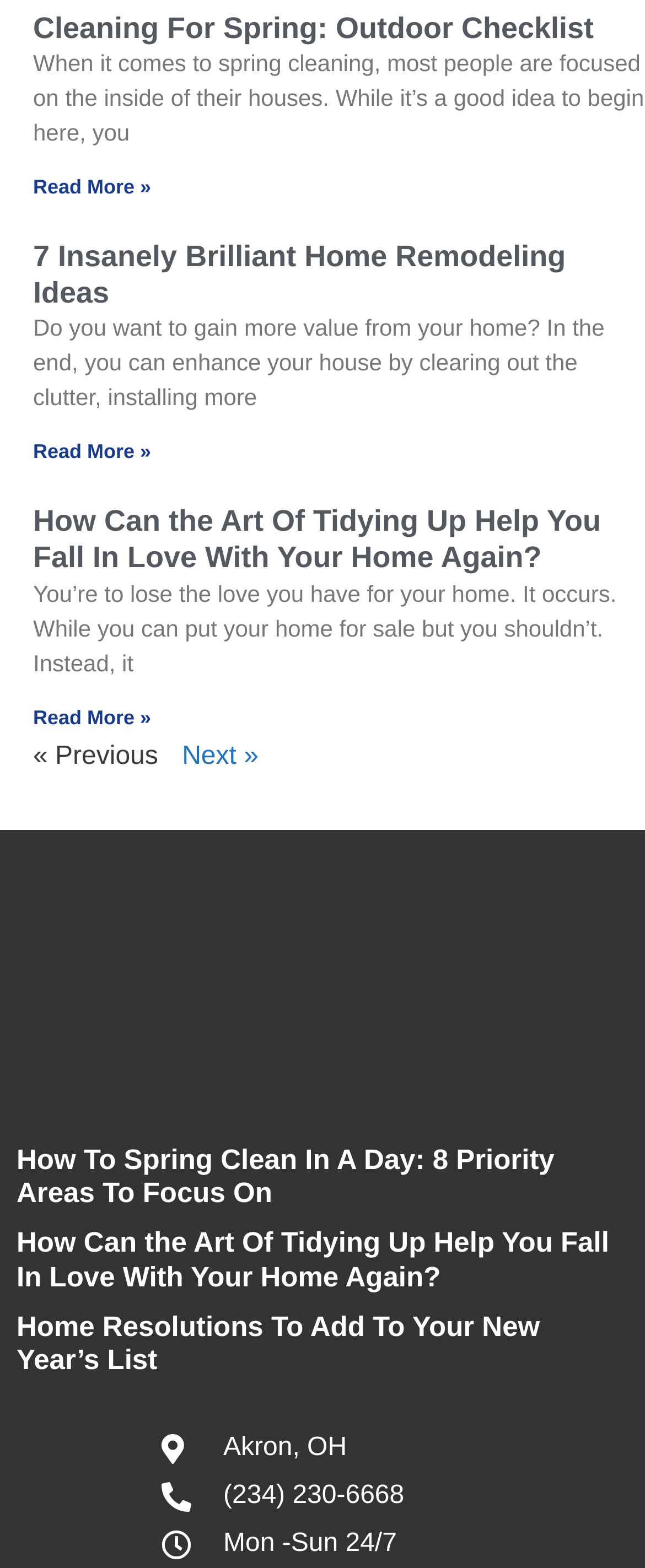Find the bounding box coordinates of the clickable region needed to perform the following instruction: "Click on the link 7 Insanely Brilliant Home Remodeling Ideas". The coordinates should be provided as four float numbers between 0 and 1, i.e., [left, top, right, bottom].

[0.051, 0.153, 0.877, 0.197]